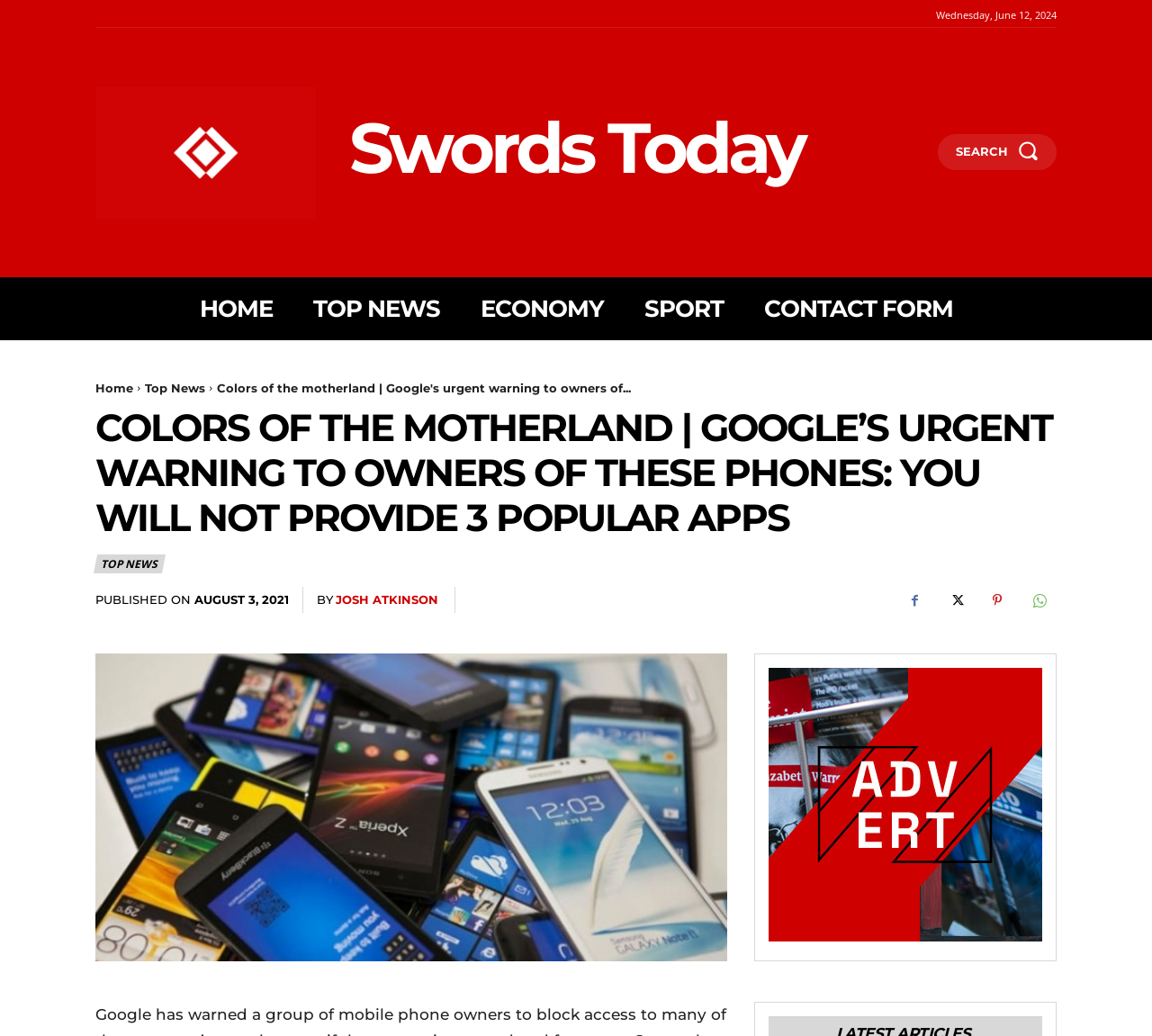Determine the bounding box coordinates for the area that needs to be clicked to fulfill this task: "Go to the home page". The coordinates must be given as four float numbers between 0 and 1, i.e., [left, top, right, bottom].

[0.173, 0.267, 0.236, 0.328]